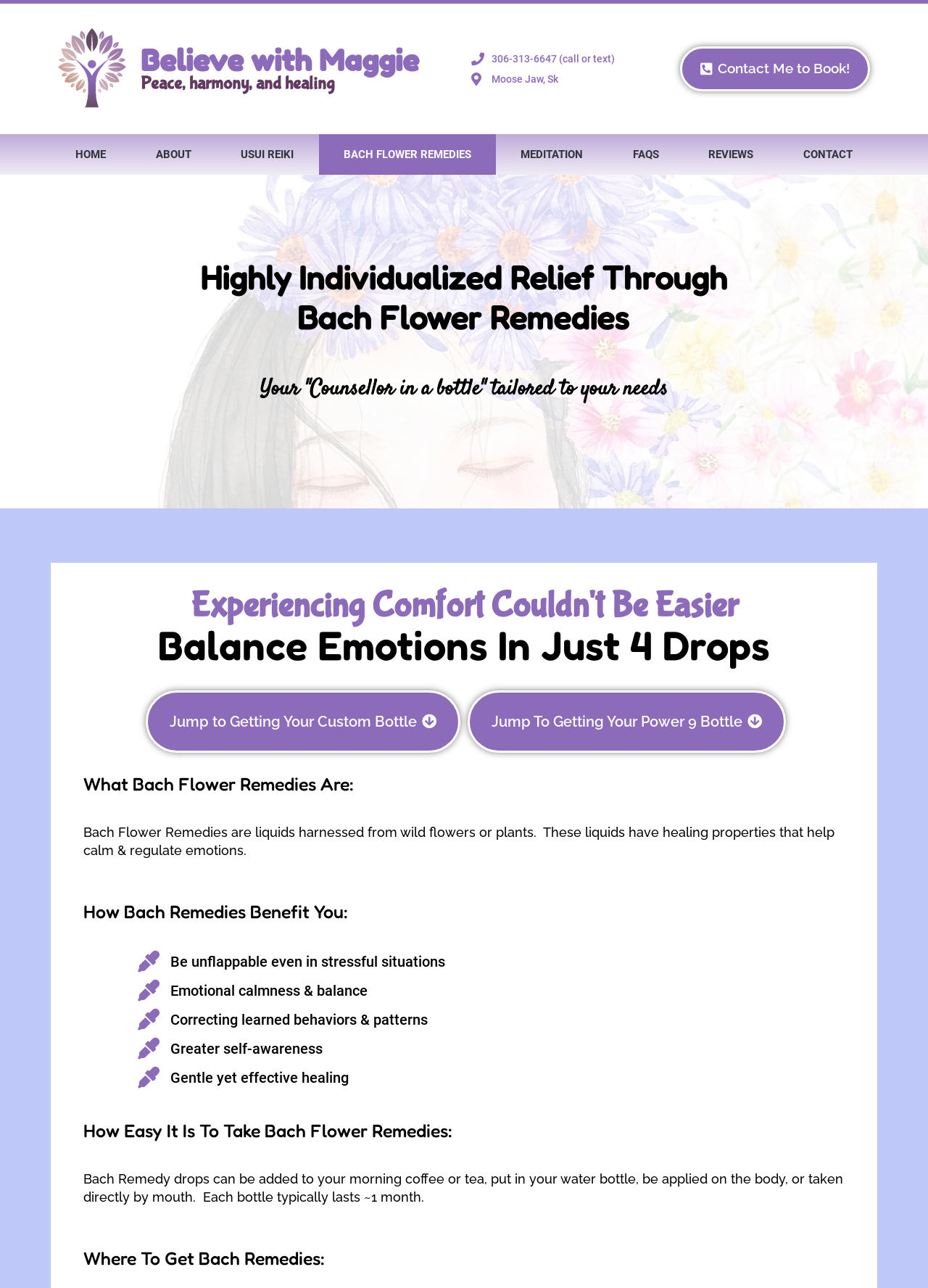Give a detailed overview of the webpage's appearance and contents.

This webpage is about Maggie Brochu, a Usui Reiki Master Teacher, Bach Flower Remedy Consultant, and Meditation Teacher based in Moose Jaw, Saskatchewan. The page is divided into several sections, with a prominent heading "Believe with Maggie" at the top, followed by a subheading "Peace, harmony, and healing". 

On the top-left corner, there is a navigation menu with links to different sections of the website, including "HOME", "ABOUT", "USUI REIKI", "BACH FLOWER REMEDIES", "MEDITATION", "FAQS", "REVIEWS", and "CONTACT". 

Below the navigation menu, there is a section highlighting the benefits of Bach Flower Remedies, with several headings and paragraphs of text. The headings include "Highly Individualized Relief Through Bach Flower Remedies", "Your 'Counsellor in a bottle' tailored to your needs", "Experiencing Comfort Couldn't Be Easier", and "Balance Emotions In Just 4 Drops". 

The text in this section explains what Bach Flower Remedies are, how they benefit individuals, and how easy it is to take them. There are also links to "Jump to Getting Your Custom Bottle" and "Jump To Getting Your Power 9 Bottle". 

On the right side of the page, there is a section with contact information, including a phone number and location in Moose Jaw, Sk. There is also a call-to-action link "Contact Me to Book!".